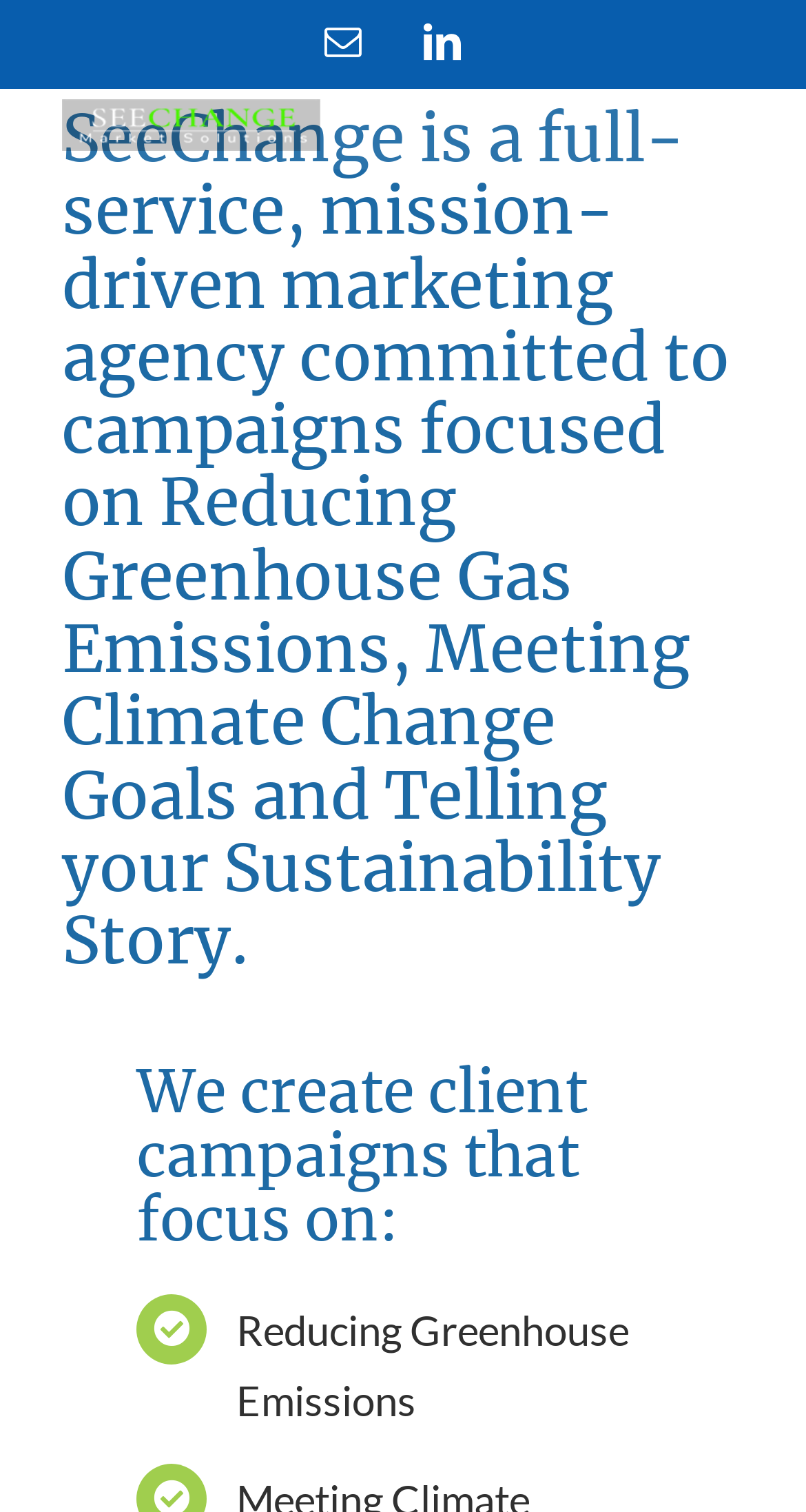Please answer the following question using a single word or phrase: 
How many social media links are there?

2